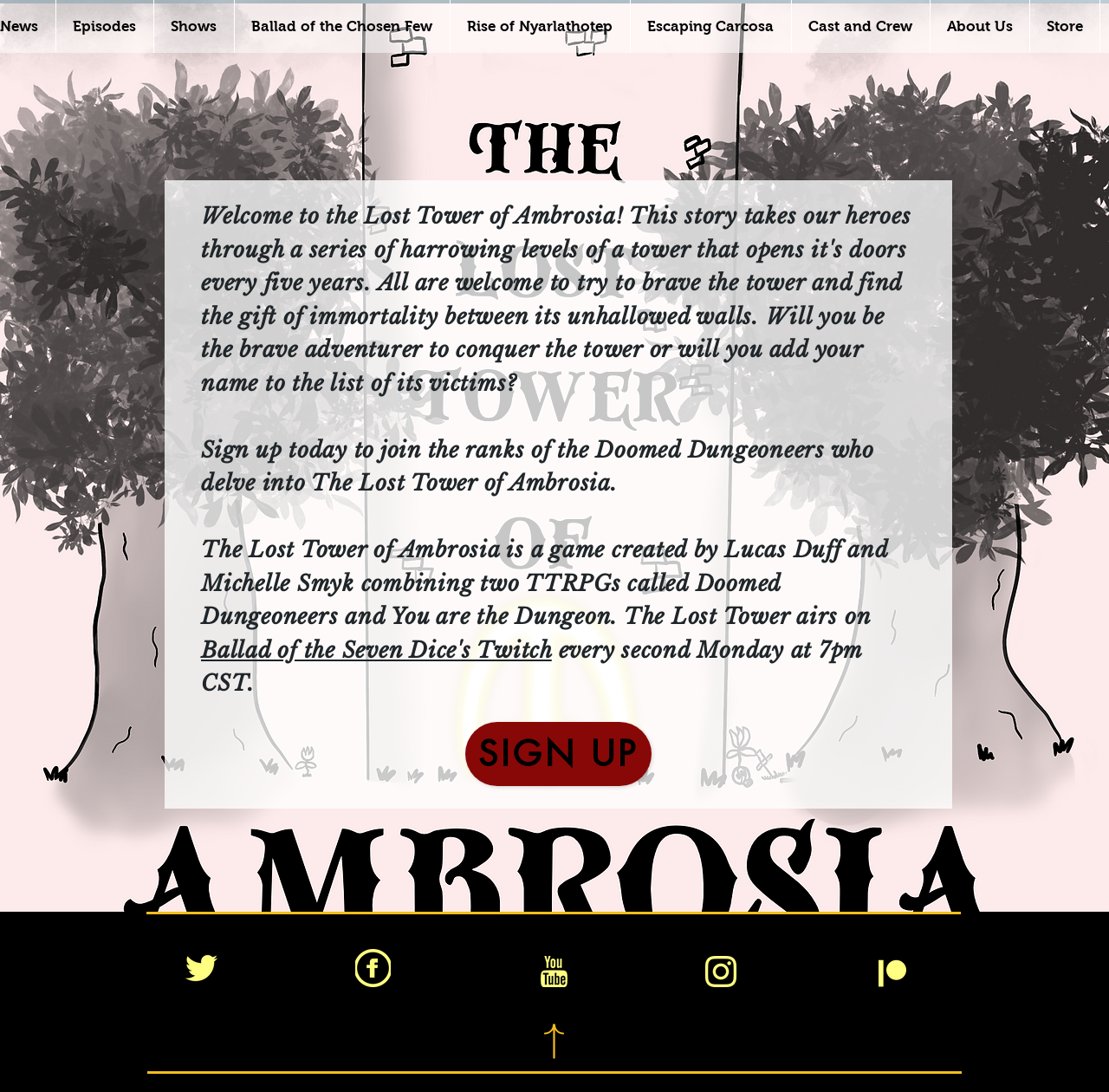Could you indicate the bounding box coordinates of the region to click in order to complete this instruction: "Follow on Twitter".

[0.167, 0.872, 0.196, 0.901]